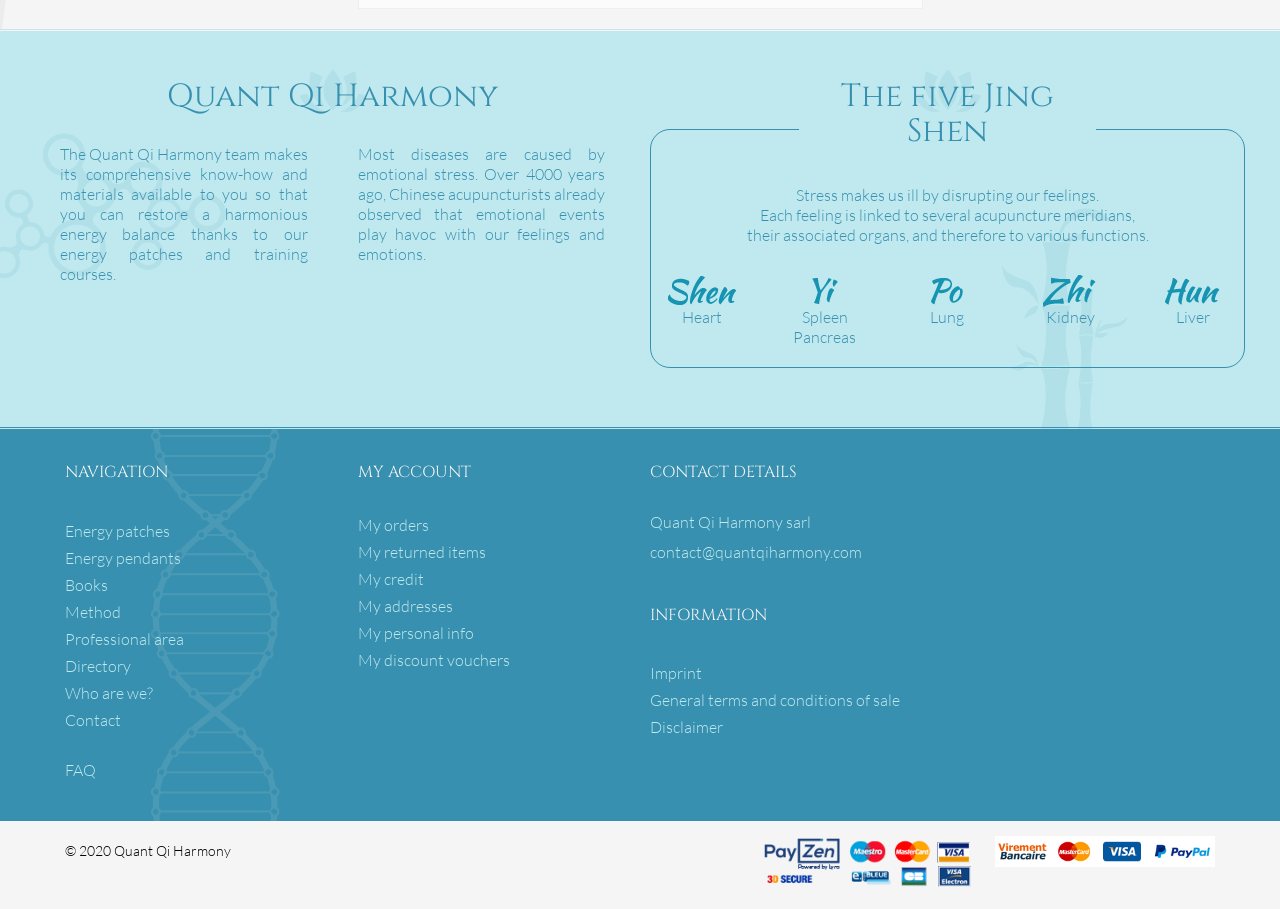Identify the bounding box coordinates for the UI element mentioned here: "Energy patches". Provide the coordinates as four float values between 0 and 1, i.e., [left, top, right, bottom].

[0.051, 0.573, 0.133, 0.595]